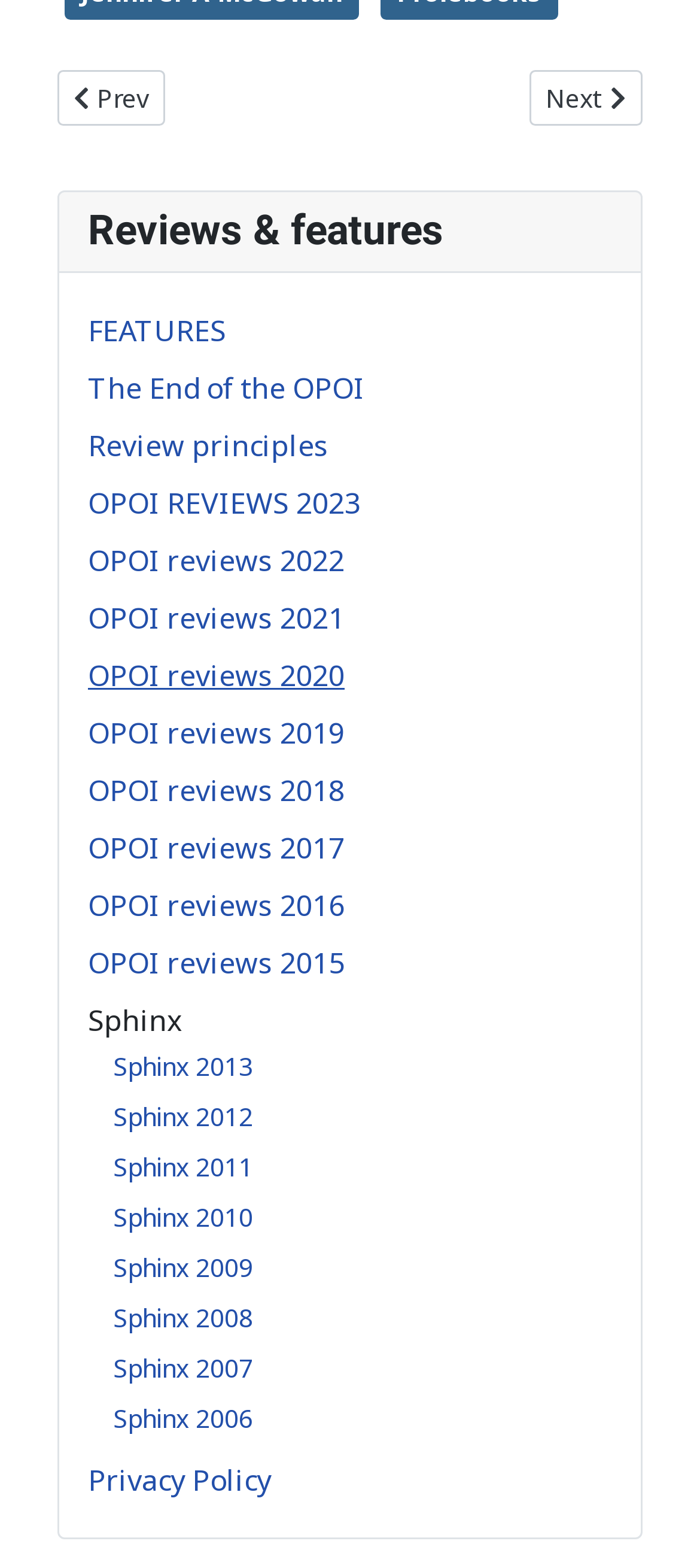Locate the bounding box coordinates of the element to click to perform the following action: 'View OPOI reviews 2023'. The coordinates should be given as four float values between 0 and 1, in the form of [left, top, right, bottom].

[0.126, 0.308, 0.515, 0.333]